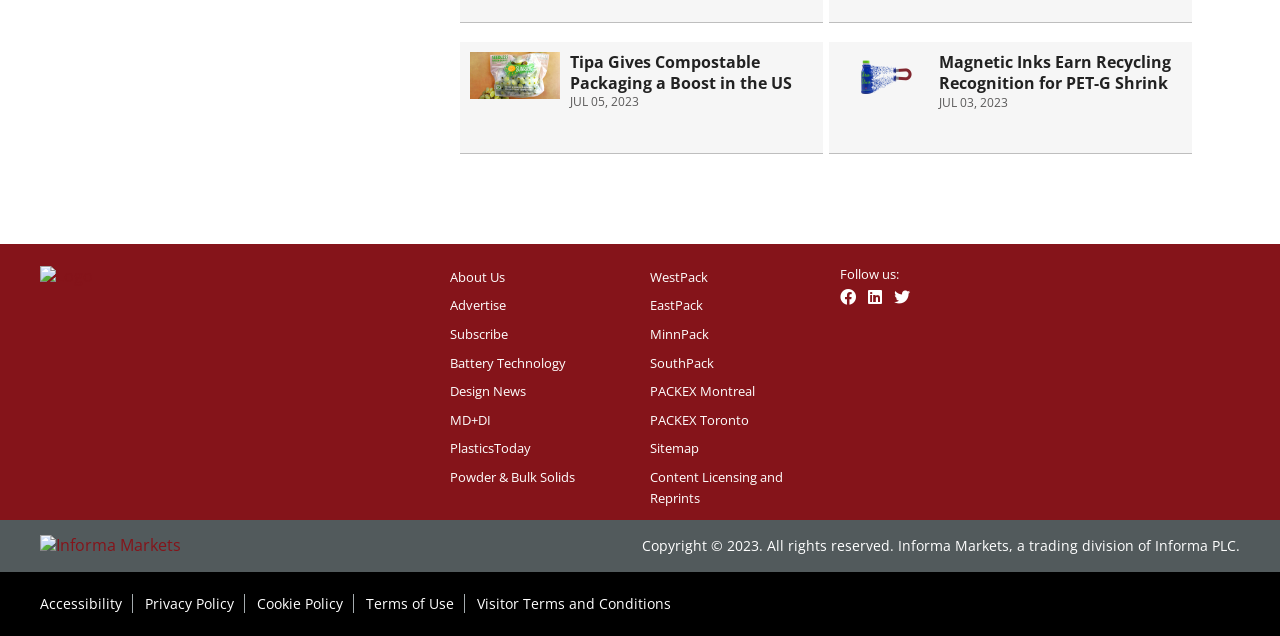Please mark the bounding box coordinates of the area that should be clicked to carry out the instruction: "Visit the About Us page".

[0.352, 0.421, 0.395, 0.449]